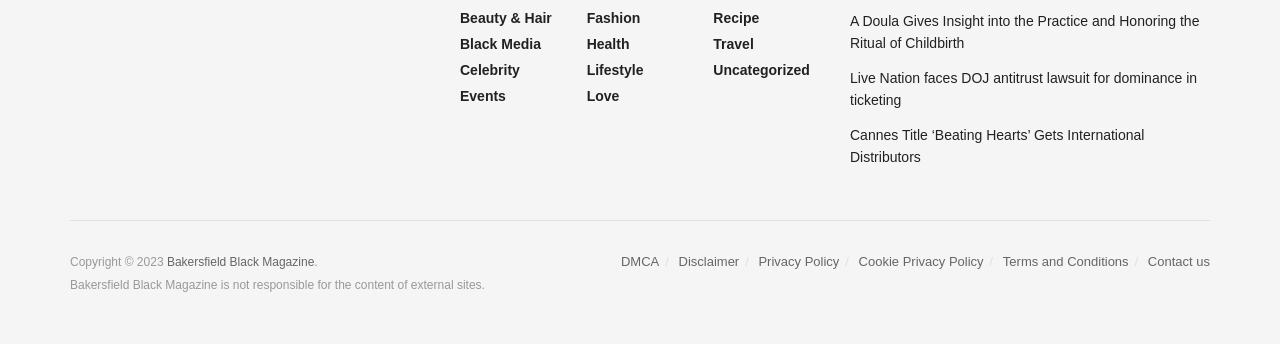What is the purpose of the links at the bottom of the page? Using the information from the screenshot, answer with a single word or phrase.

Legal and contact information